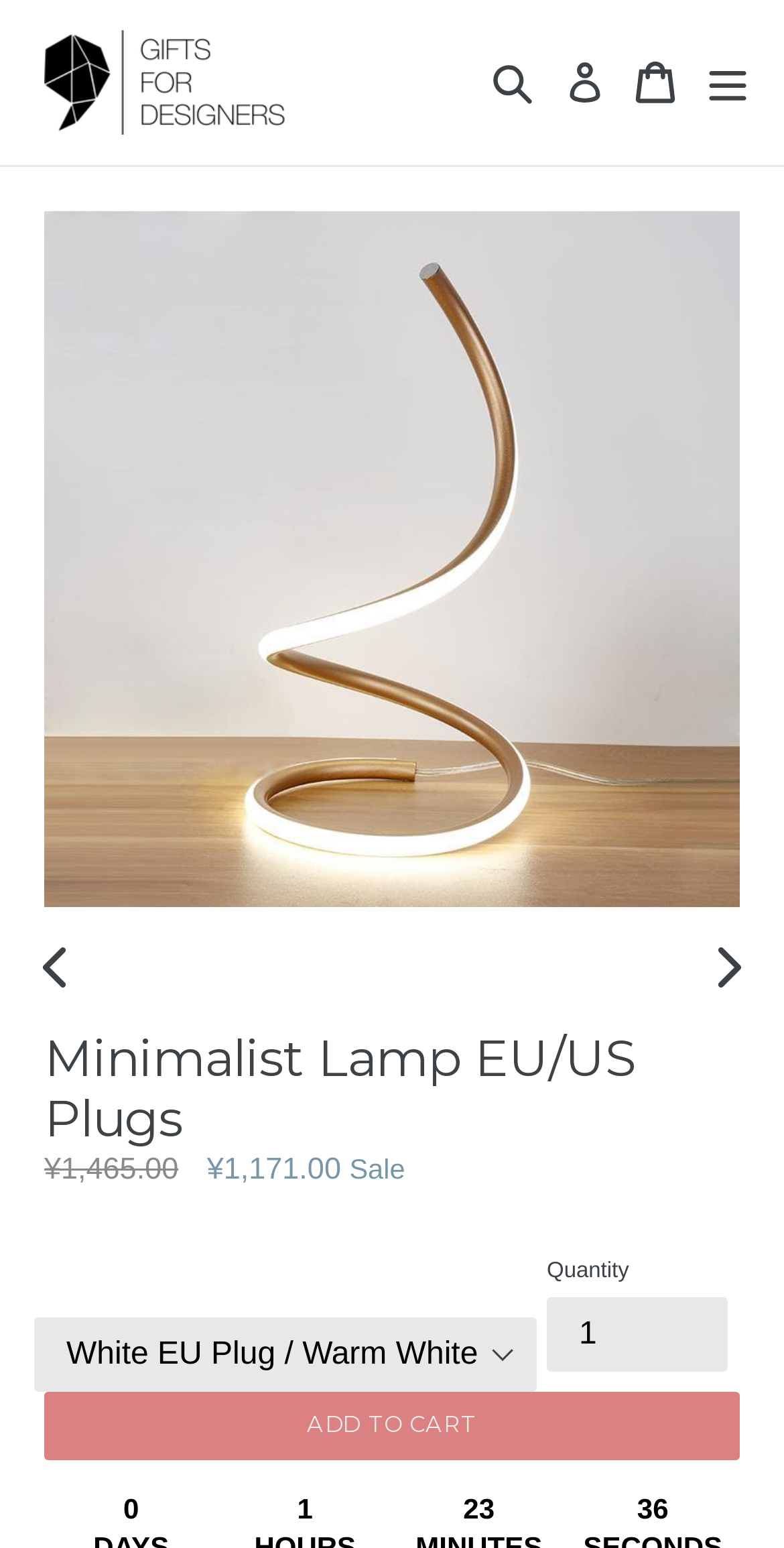Identify the headline of the webpage and generate its text content.

Minimalist Lamp EU/US Plugs